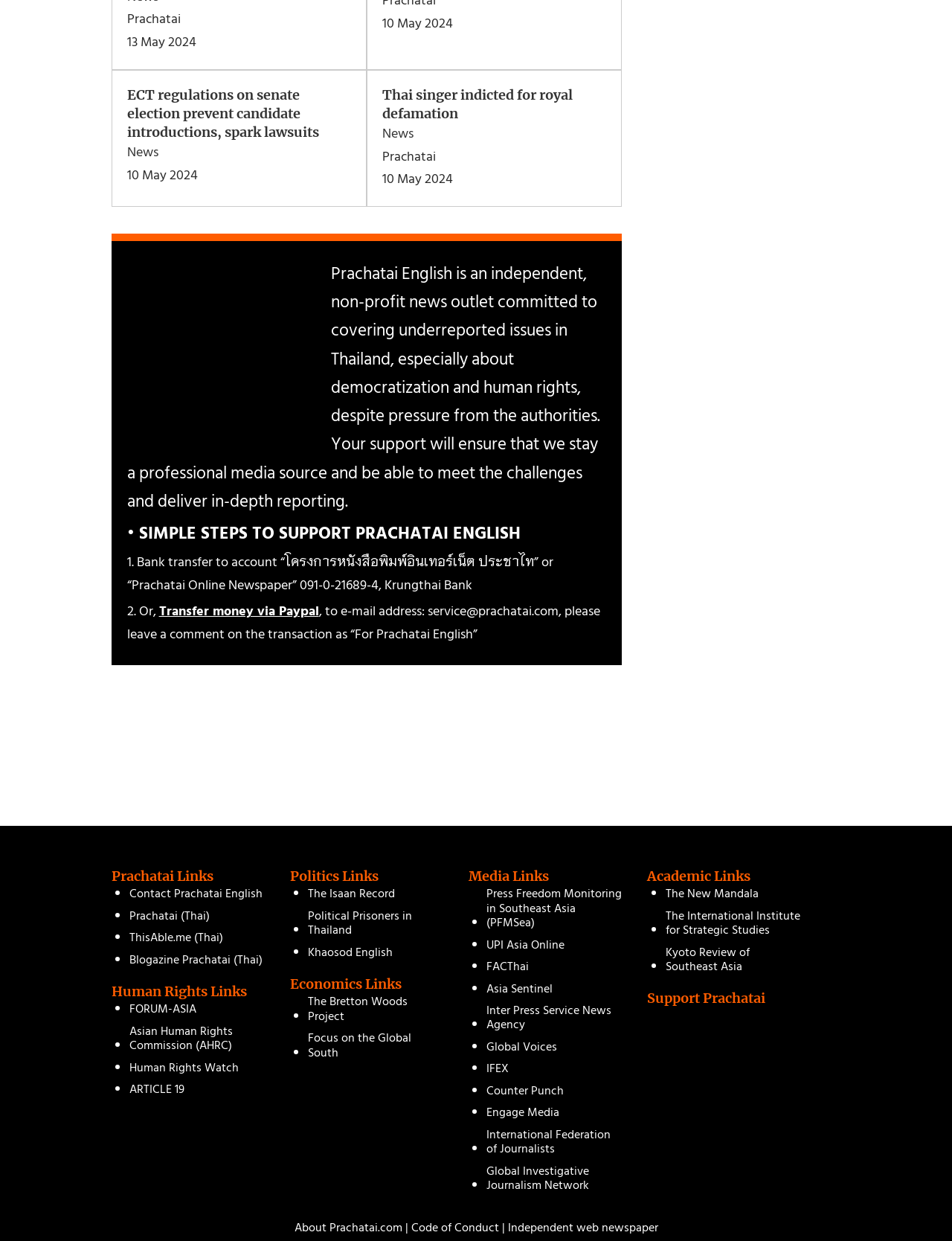Identify the bounding box coordinates of the region I need to click to complete this instruction: "Click on 'The New Mandala'".

[0.699, 0.712, 0.797, 0.73]